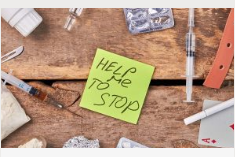What type of items surround the sticky note?
Please utilize the information in the image to give a detailed response to the question.

The image shows a wooden surface scattered with various items associated with substance use and recovery. Surrounding the bright green sticky note are various paraphernalia, including a syringe, pills, and a small card, which highlight the struggles associated with addiction.